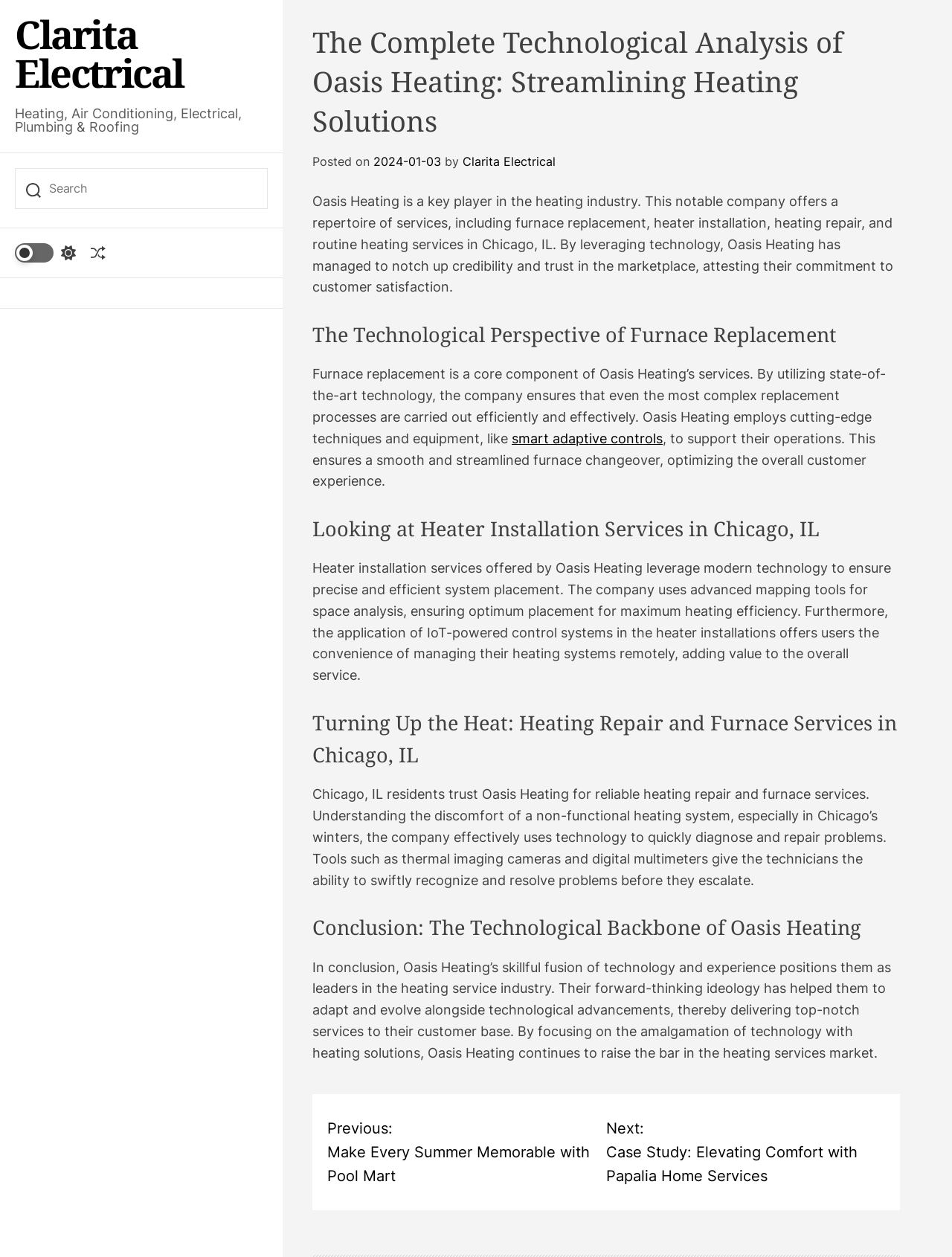Please find the bounding box coordinates of the section that needs to be clicked to achieve this instruction: "Visit Clarita Electrical website".

[0.016, 0.012, 0.281, 0.073]